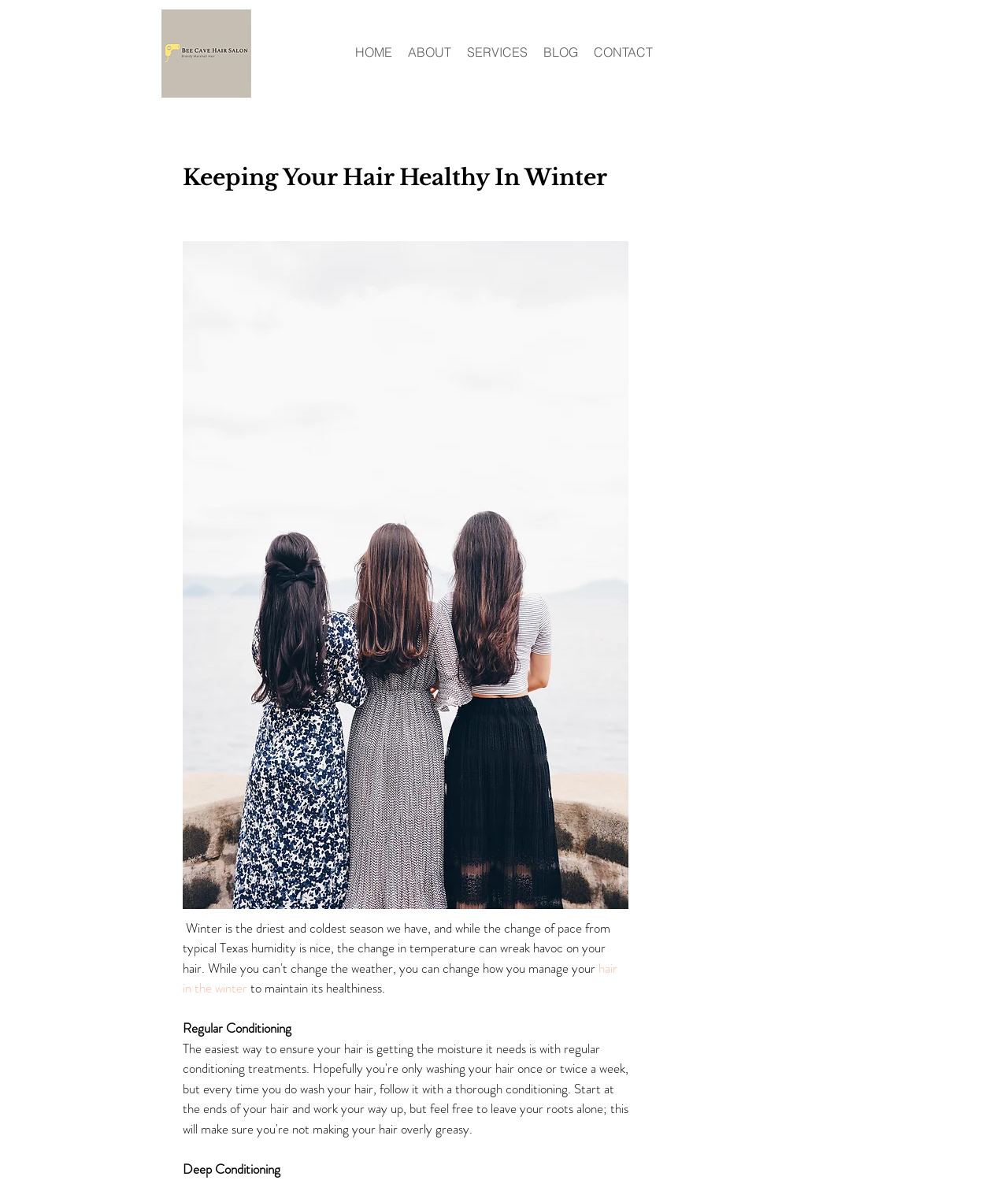What is the topic of the webpage?
Give a comprehensive and detailed explanation for the question.

The webpage has a heading 'Keeping Your Hair Healthy In Winter' and mentions tips like regular conditioning and deep conditioning, indicating that the topic of the webpage is hair care during the winter season.